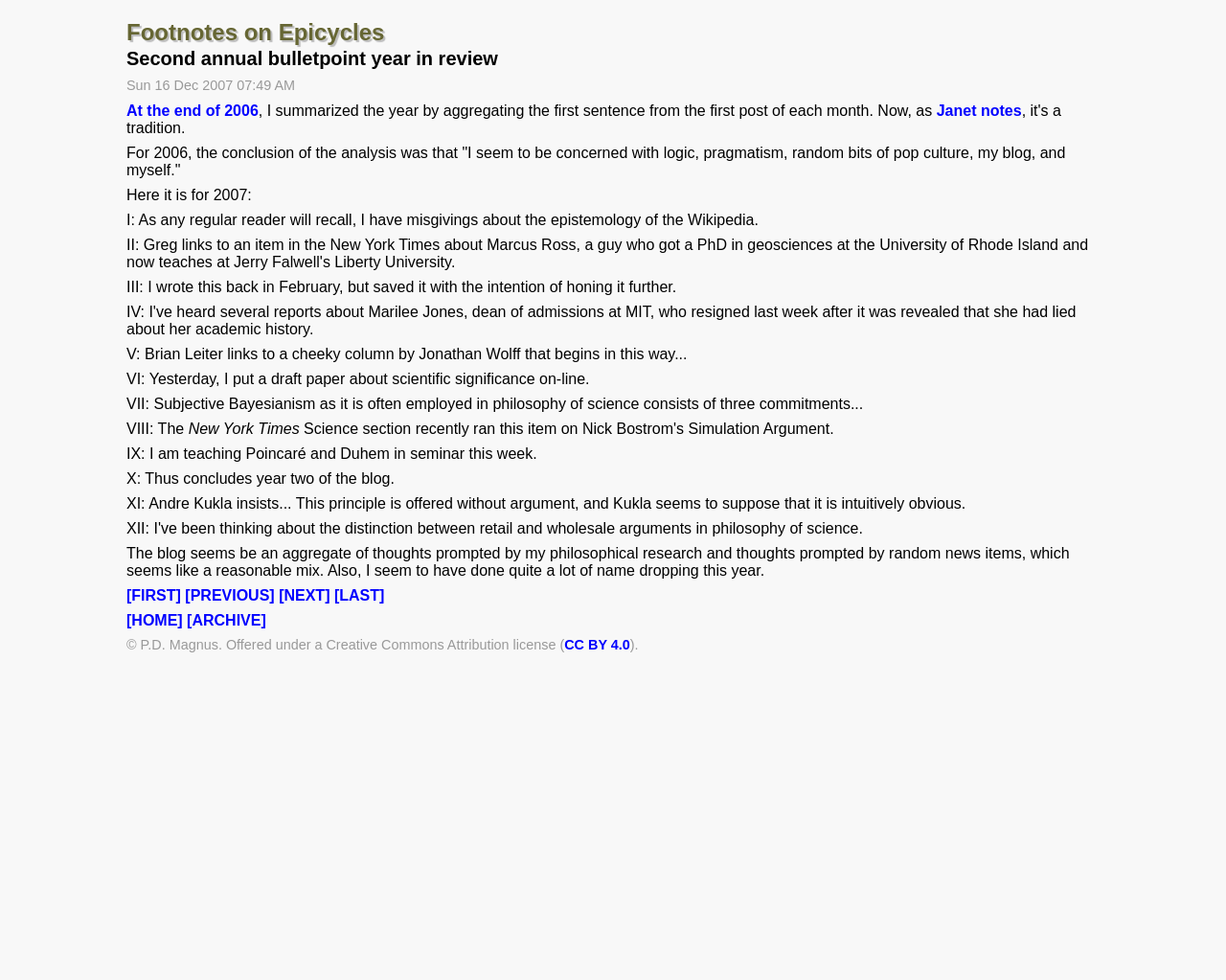Reply to the question with a single word or phrase:
What is the name of the blog?

Footnotes on Epicycles